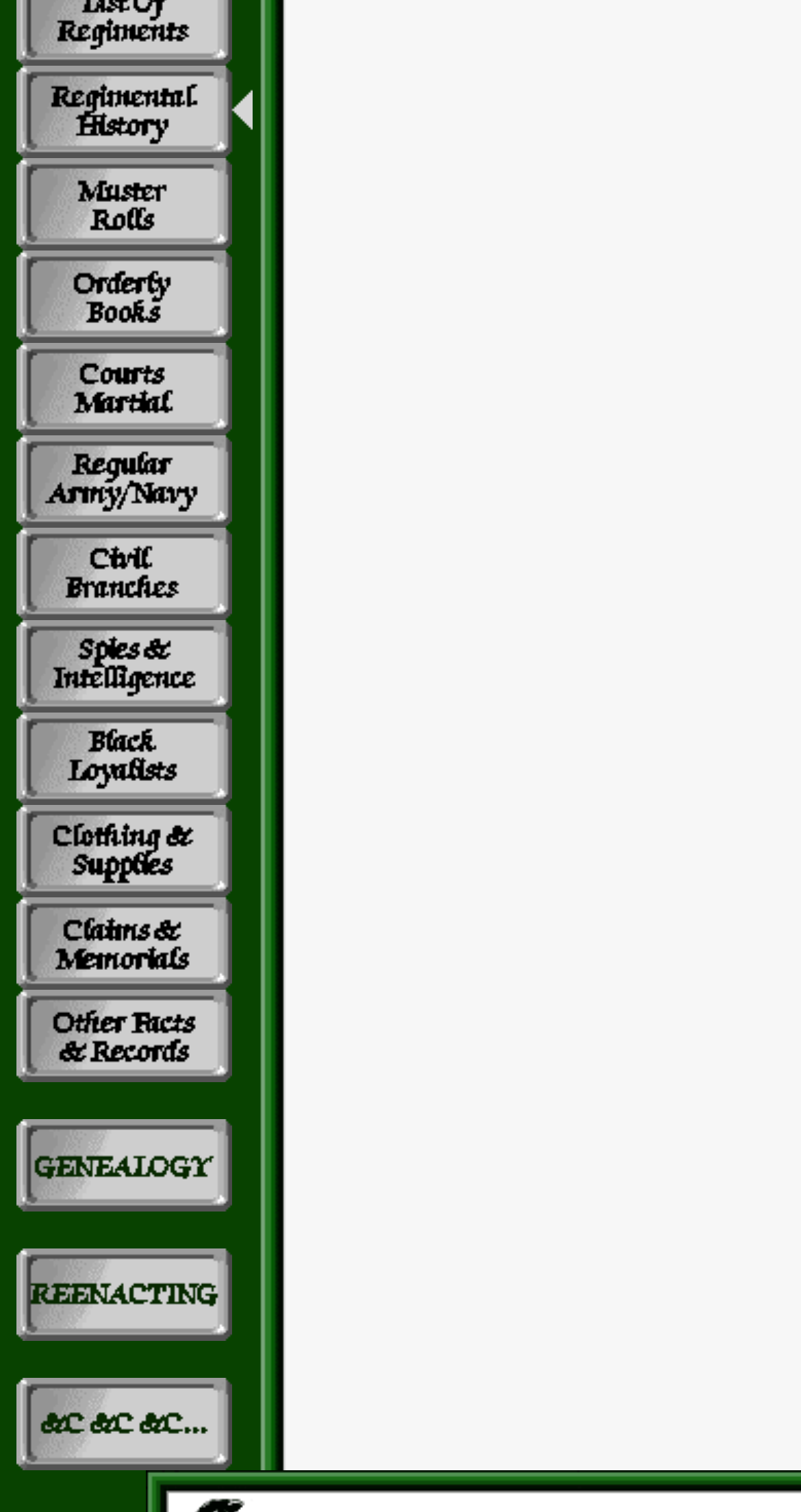Provide the bounding box coordinates, formatted as (top-left x, top-left y, bottom-right x, bottom-right y), with all values being floating point numbers between 0 and 1. Identify the bounding box of the UI element that matches the description: alt="Claims and Memorials"

[0.021, 0.637, 0.29, 0.66]